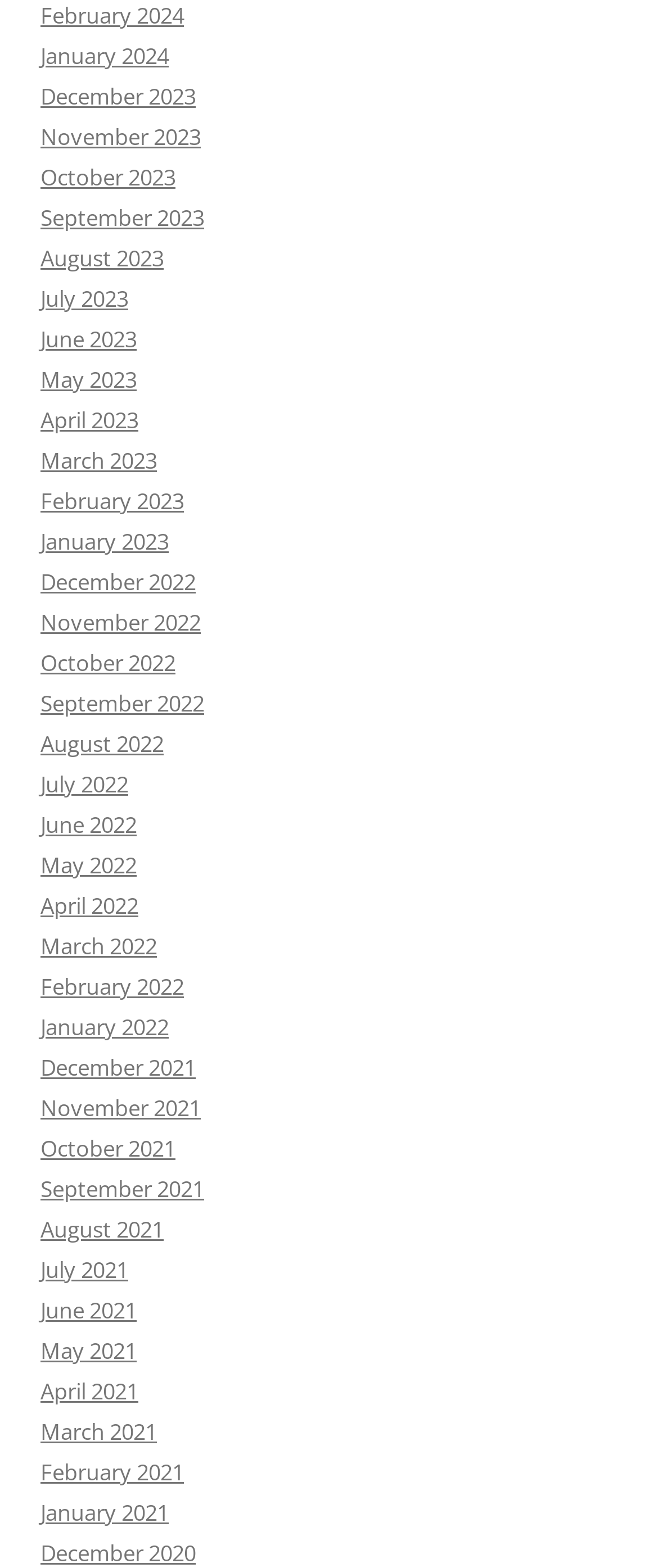Specify the bounding box coordinates of the area to click in order to follow the given instruction: "Go to Service health."

None